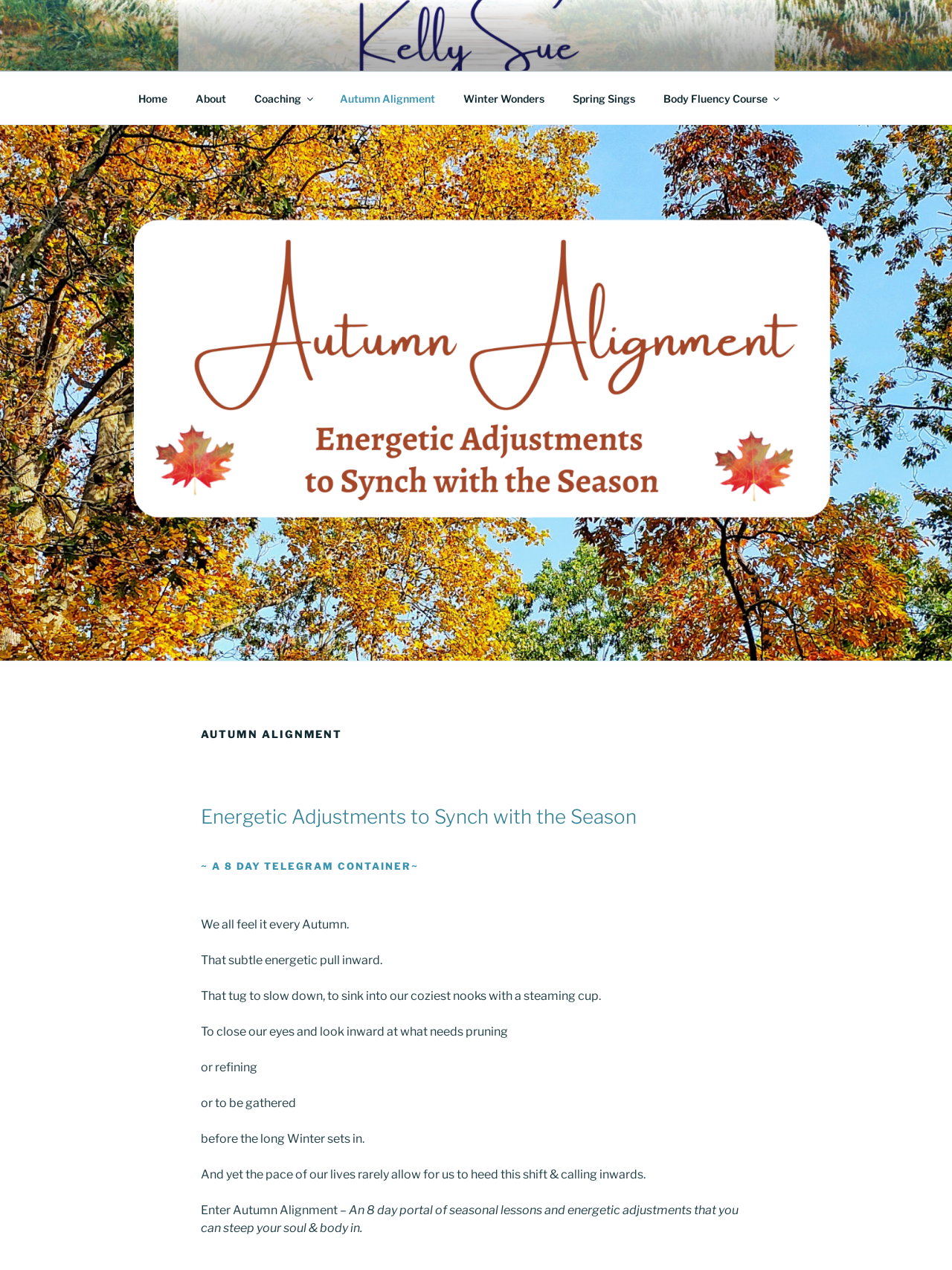Provide your answer in one word or a succinct phrase for the question: 
What is the purpose of the Autumn Alignment?

Energetic adjustments